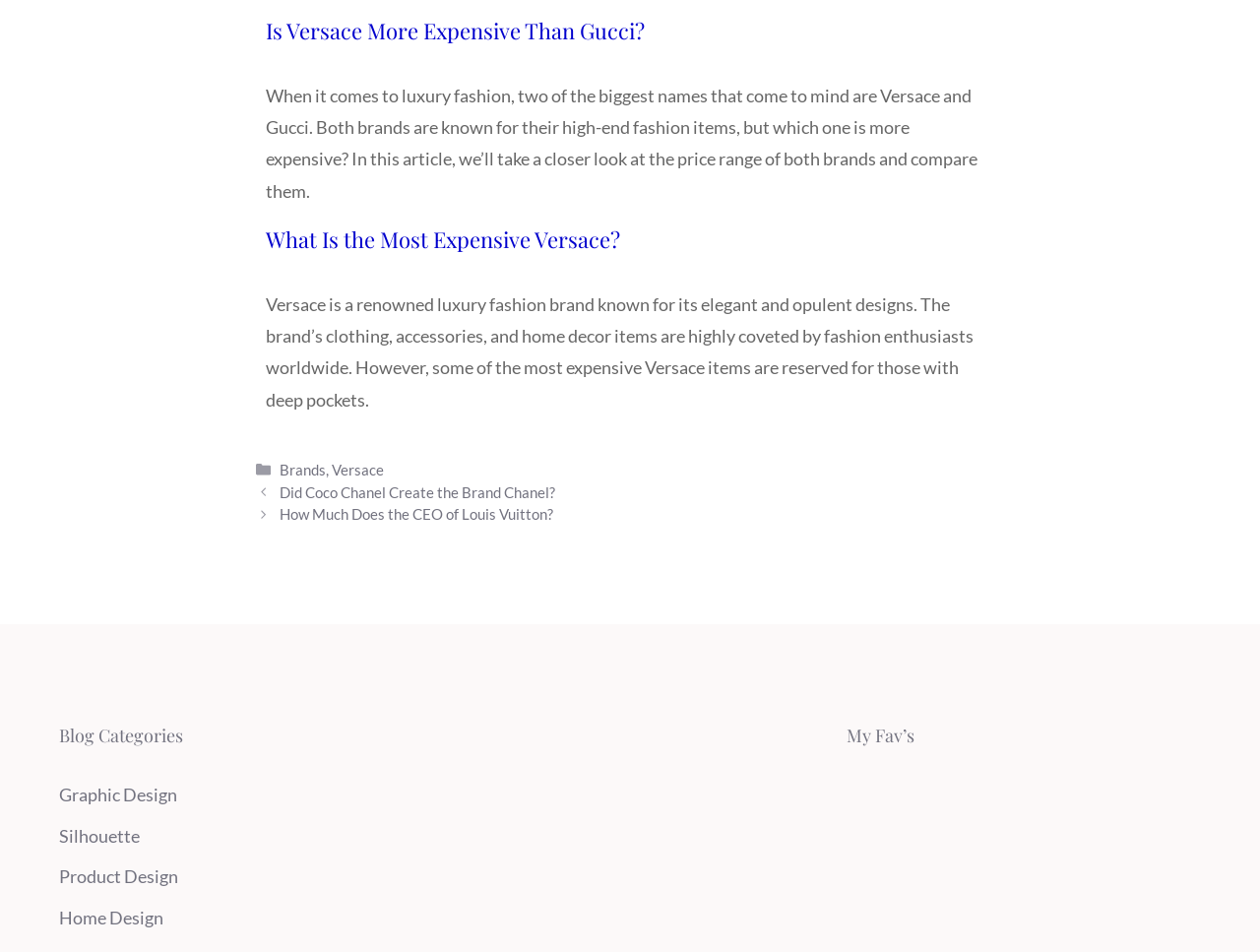Locate the bounding box coordinates of the item that should be clicked to fulfill the instruction: "View posts about brands".

[0.222, 0.507, 0.441, 0.526]